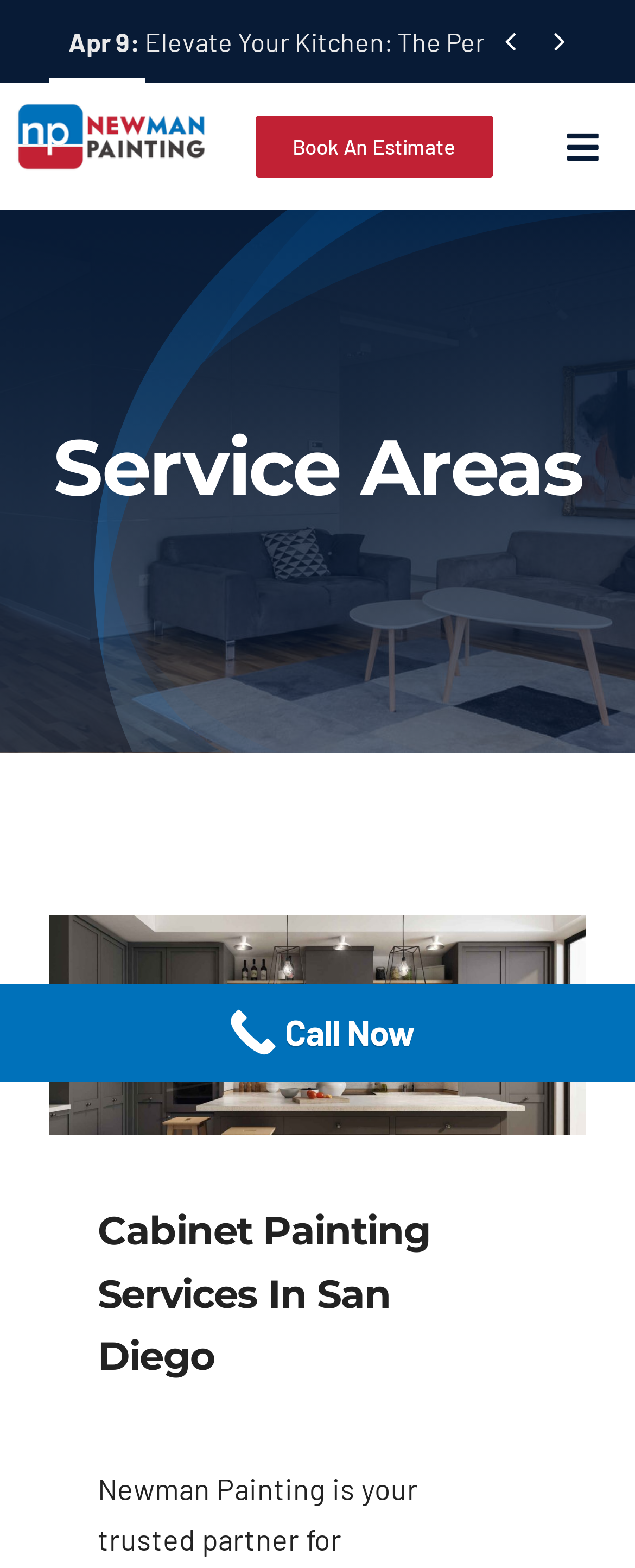Specify the bounding box coordinates of the region I need to click to perform the following instruction: "Click the Book An Estimate link". The coordinates must be four float numbers in the range of 0 to 1, i.e., [left, top, right, bottom].

[0.402, 0.074, 0.776, 0.113]